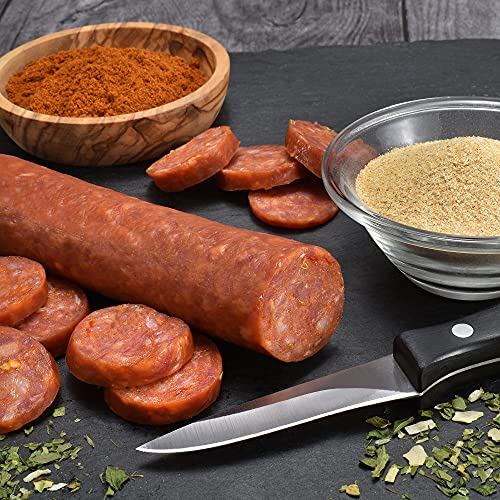Explain in detail what you see in the image.

The image features a beautifully arranged display of Battistoni Classic Italian Pepperoni, showcasing a 16oz stick alongside neatly sliced pieces. The rich, dark red color of the pepperoni signifies its savory flavor, enhanced by traditional Italian spices. Surrounding the pepperoni are bowls of spices, one containing a coarse brown seasoning and another with a fine, light-colored powder, suggesting a blend that complements the pepperoni's taste. A sharp knife rests beside the pepperoni, ready for slicing, highlighting its suitability for both snacking and culinary creations. This setup embodies the essence of Italian cuisine, promising a delightful addition to pizzas, sandwiches, and various dishes. Enjoy the authentic flavors that this premium pepperoni brings to your culinary adventures!